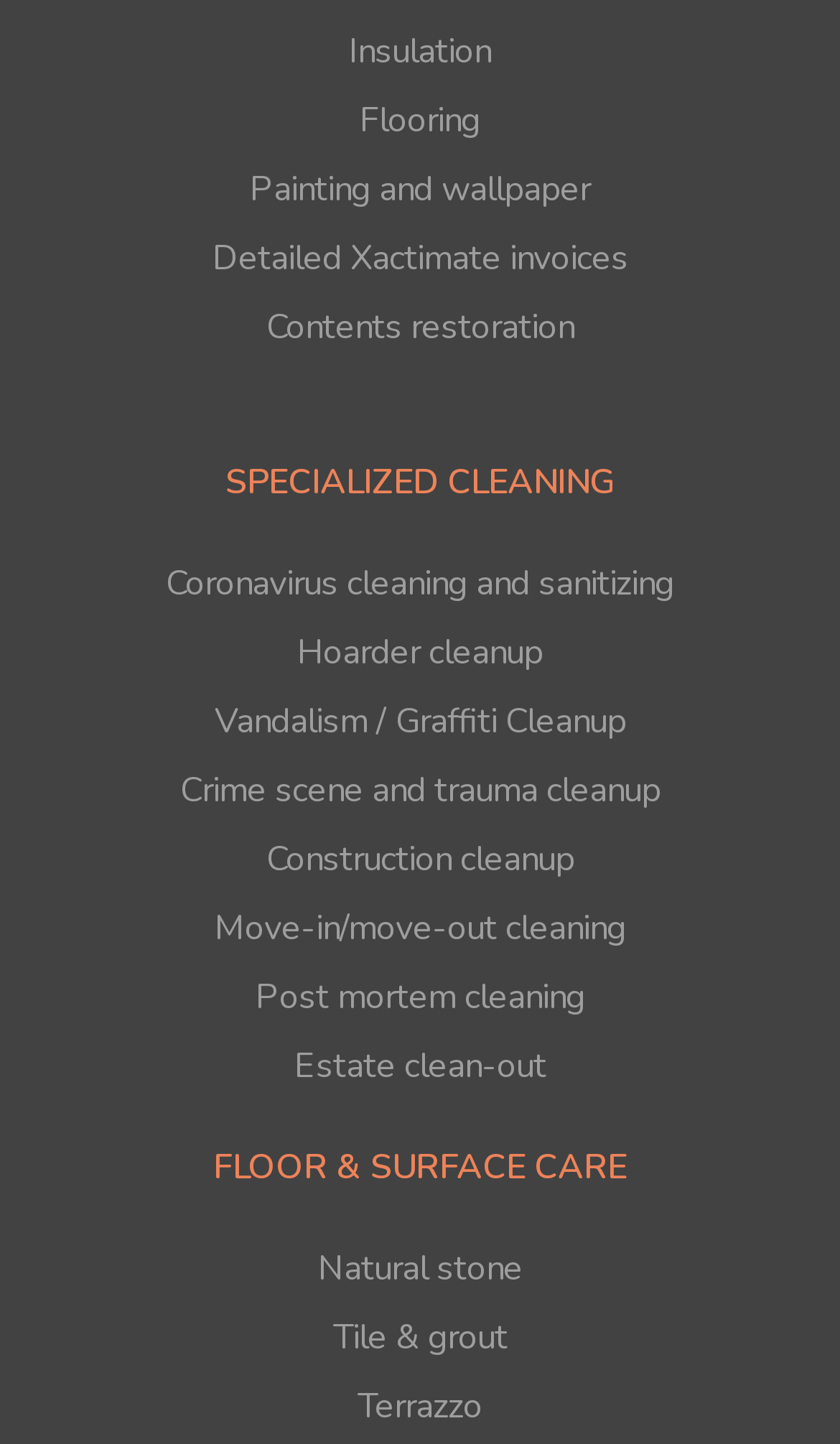Are there any services related to flooring?
Look at the screenshot and provide an in-depth answer.

I saw a link on the webpage labeled 'Flooring', and another link labeled 'FLOOR & SURFACE CARE', which suggests that the company offers services related to flooring.